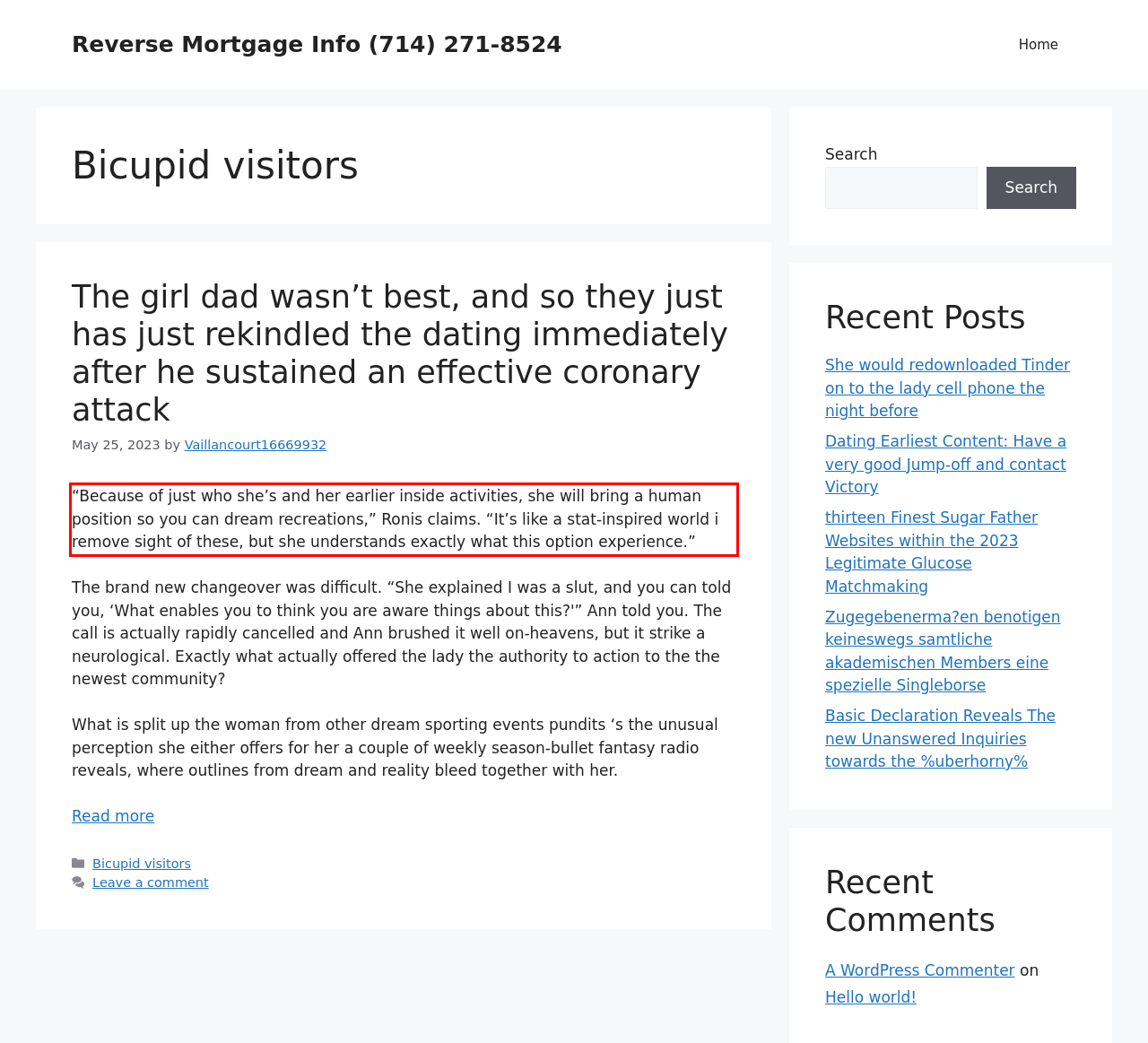Examine the webpage screenshot and use OCR to recognize and output the text within the red bounding box.

“Because of just who she’s and her earlier inside activities, she will bring a human position so you can dream recreations,” Ronis claims. “It’s like a stat-inspired world i remove sight of these, but she understands exactly what this option experience.”